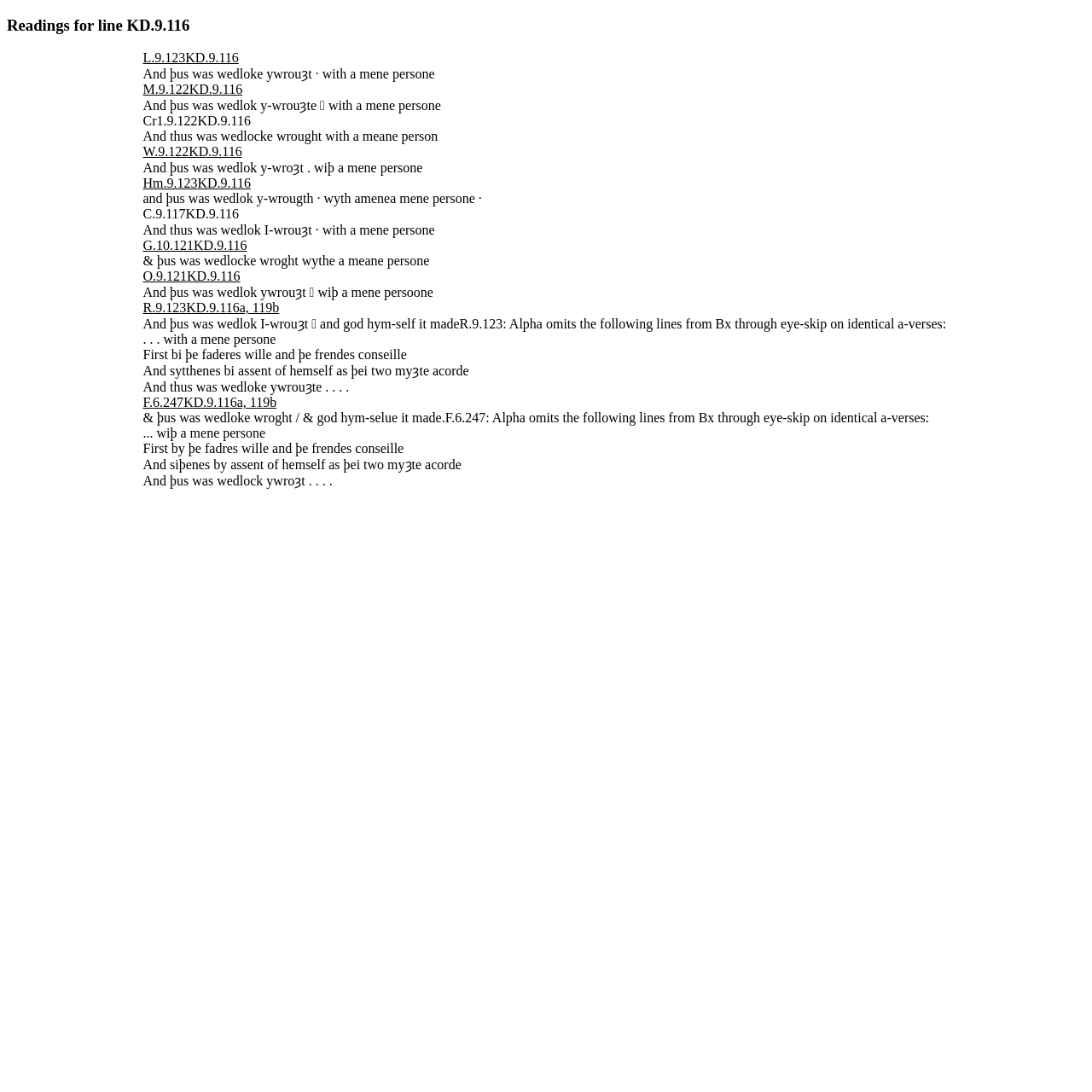Please give a short response to the question using one word or a phrase:
How many times does the phrase 'with a mene p' appear?

5